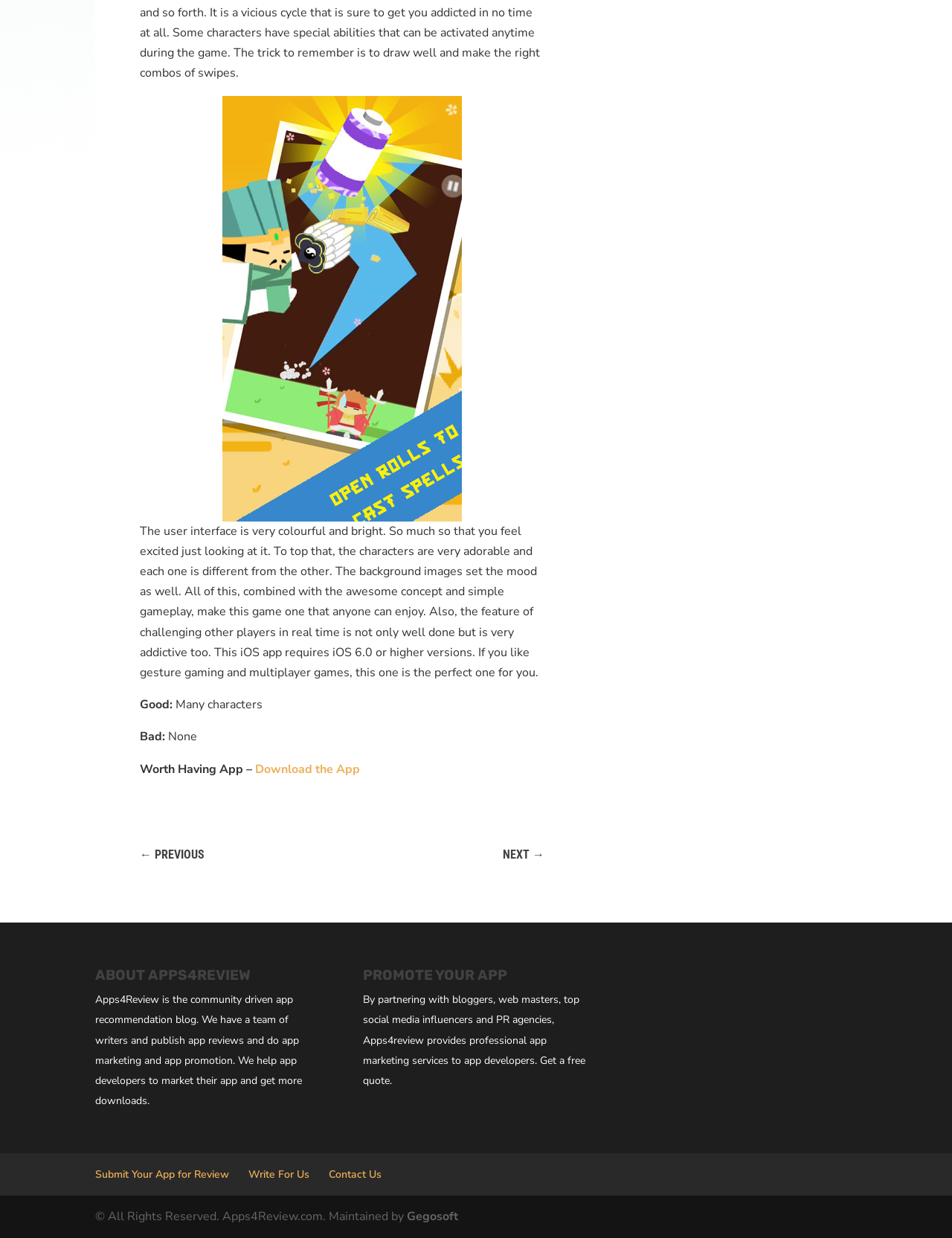How many links are there to download the app?
Look at the image and respond with a one-word or short phrase answer.

One